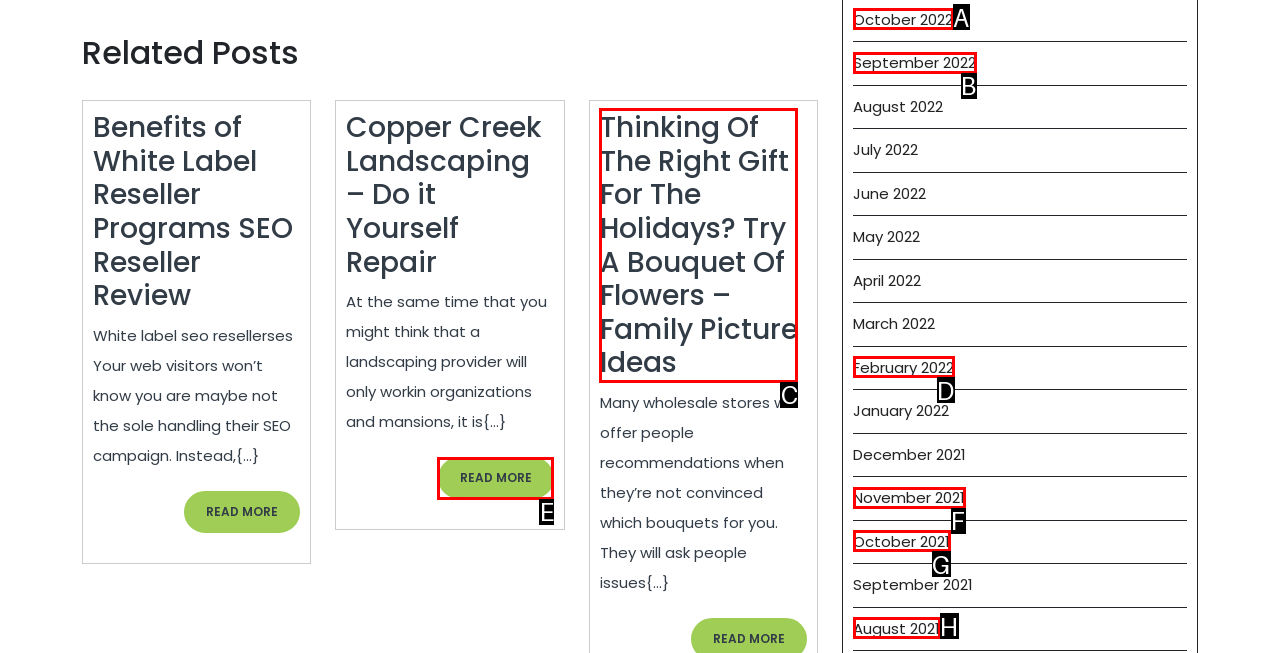Tell me the letter of the HTML element that best matches the description: READ MOREREAD MORE from the provided options.

E